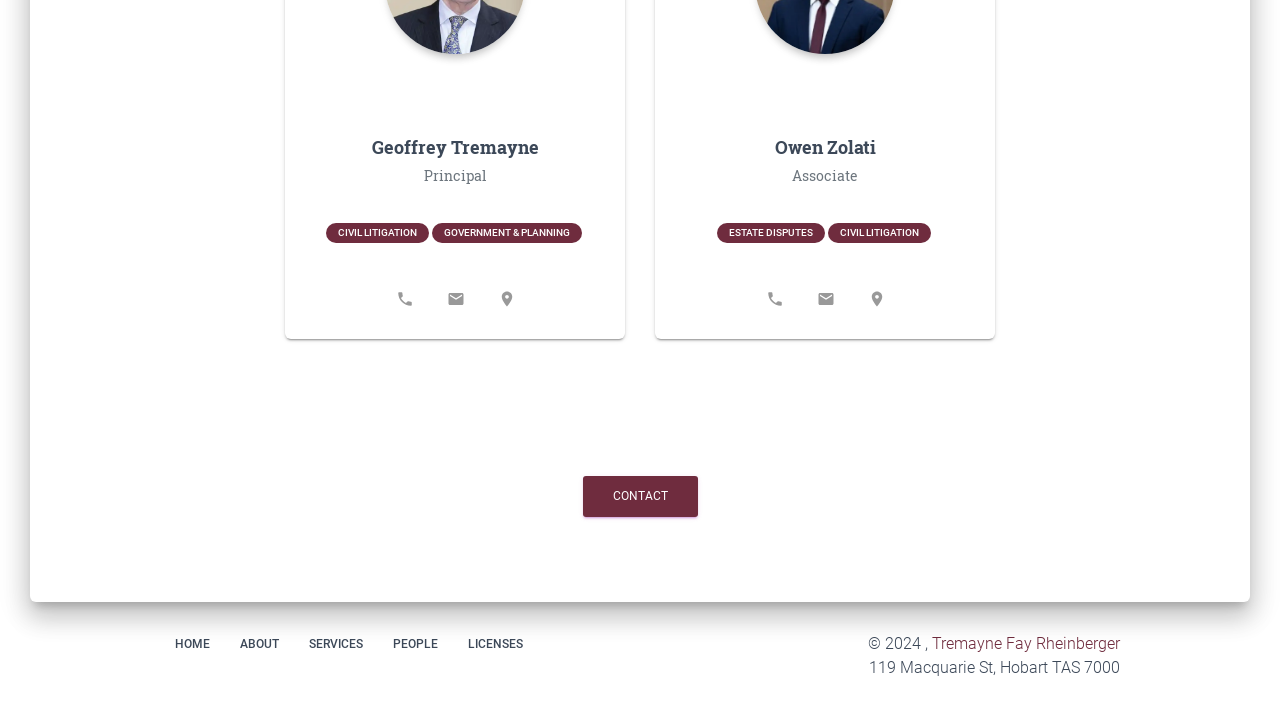Using the element description: "People", determine the bounding box coordinates. The coordinates should be in the format [left, top, right, bottom], with values between 0 and 1.

[0.295, 0.857, 0.354, 0.932]